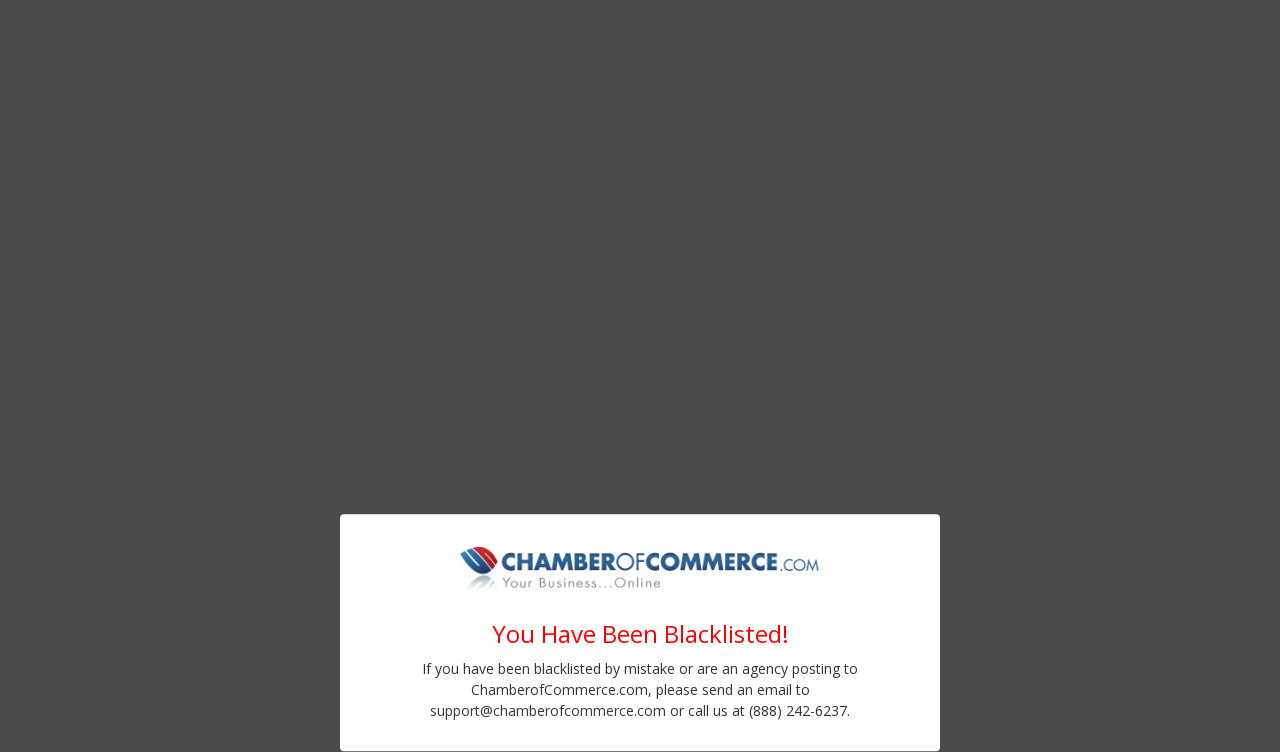Bounding box coordinates are specified in the format (top-left x, top-left y, bottom-right x, bottom-right y). All values are floating point numbers bounded between 0 and 1. Please provide the bounding box coordinate of the region this sentence describes: Finance

None